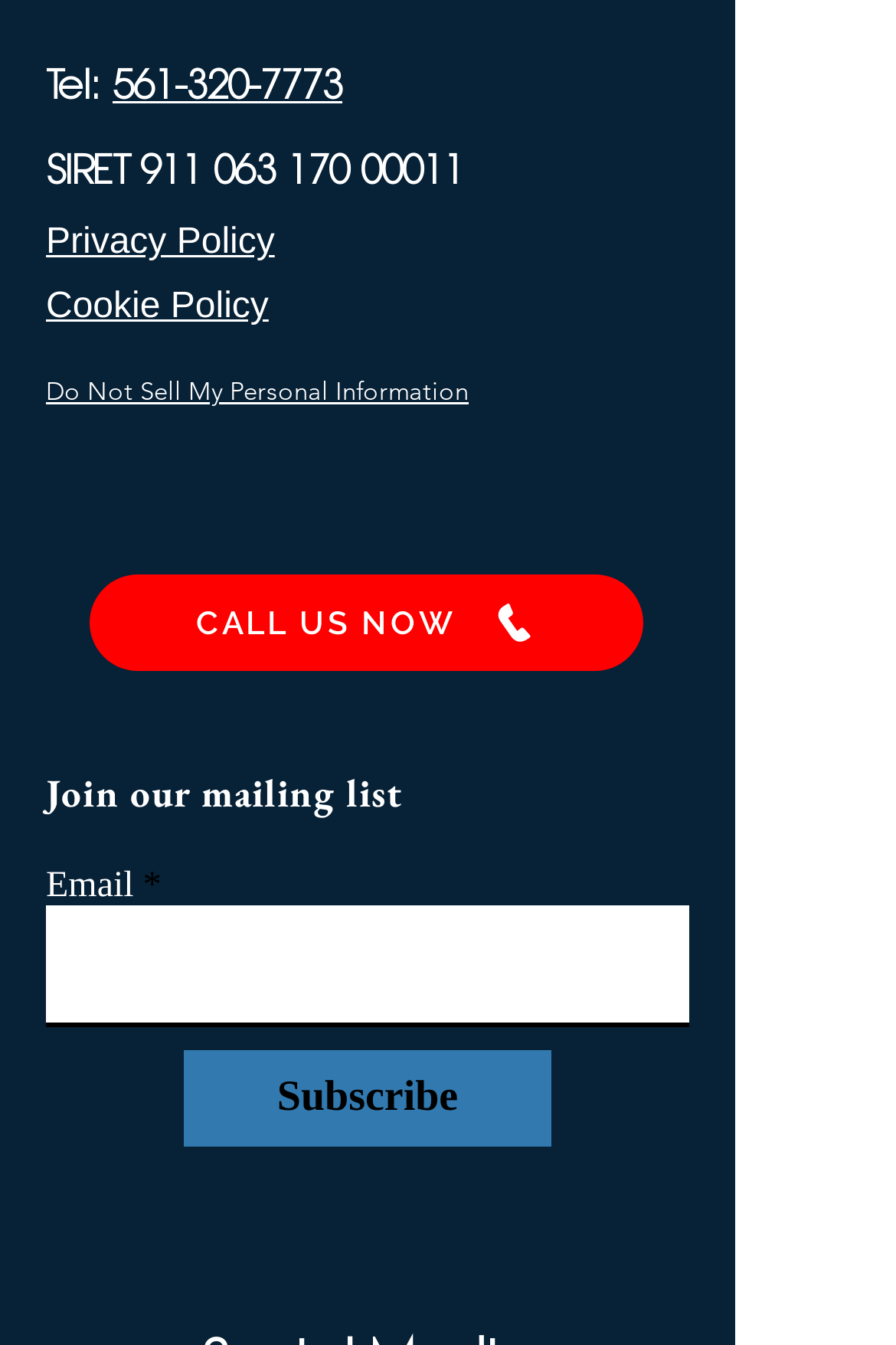What is the call-to-action at the middle?
Identify the answer in the screenshot and reply with a single word or phrase.

CALL US NOW